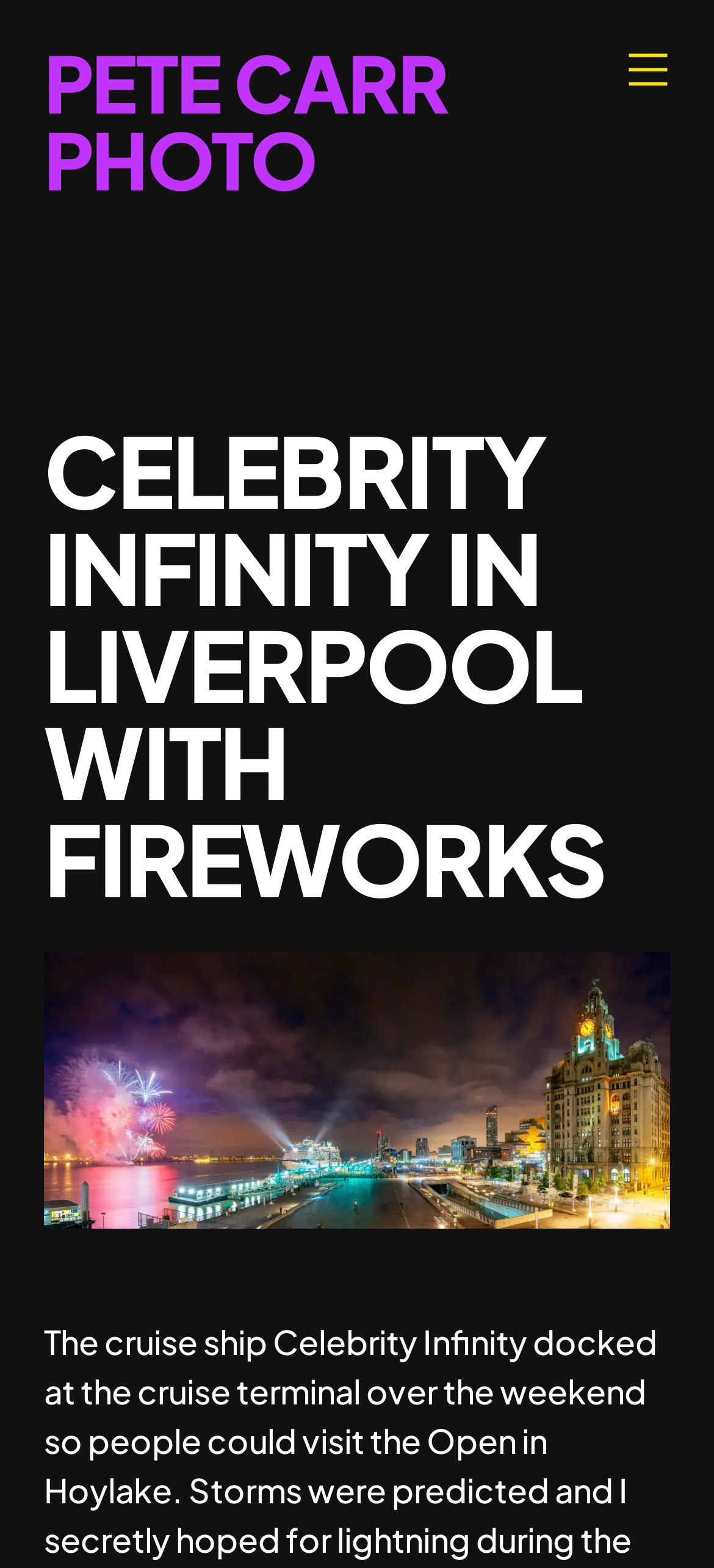Identify the headline of the webpage and generate its text content.

CELEBRITY INFINITY IN LIVERPOOL WITH FIREWORKS